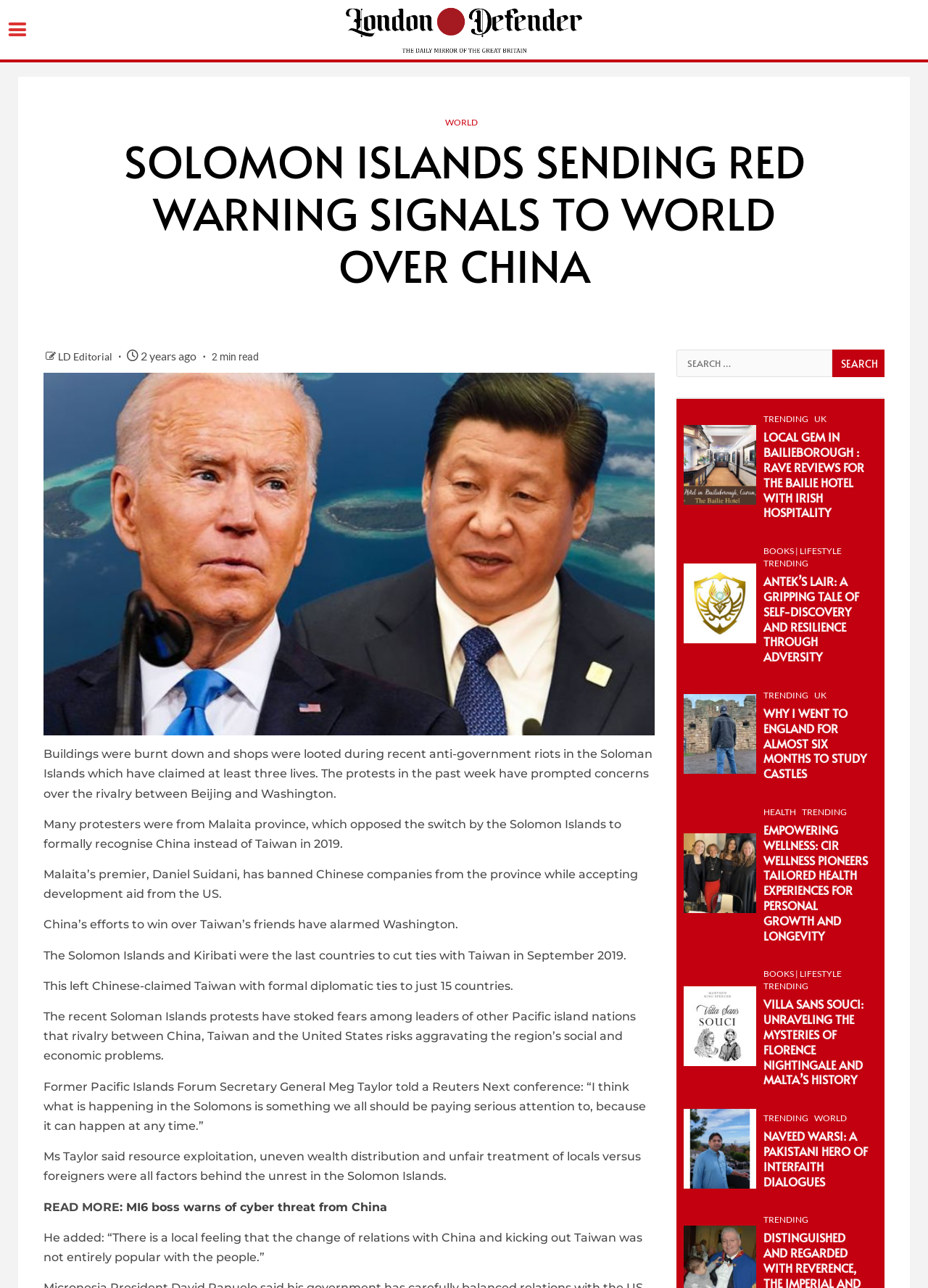Could you specify the bounding box coordinates for the clickable section to complete the following instruction: "Read about local gem in Bailieborough"?

[0.822, 0.333, 0.937, 0.404]